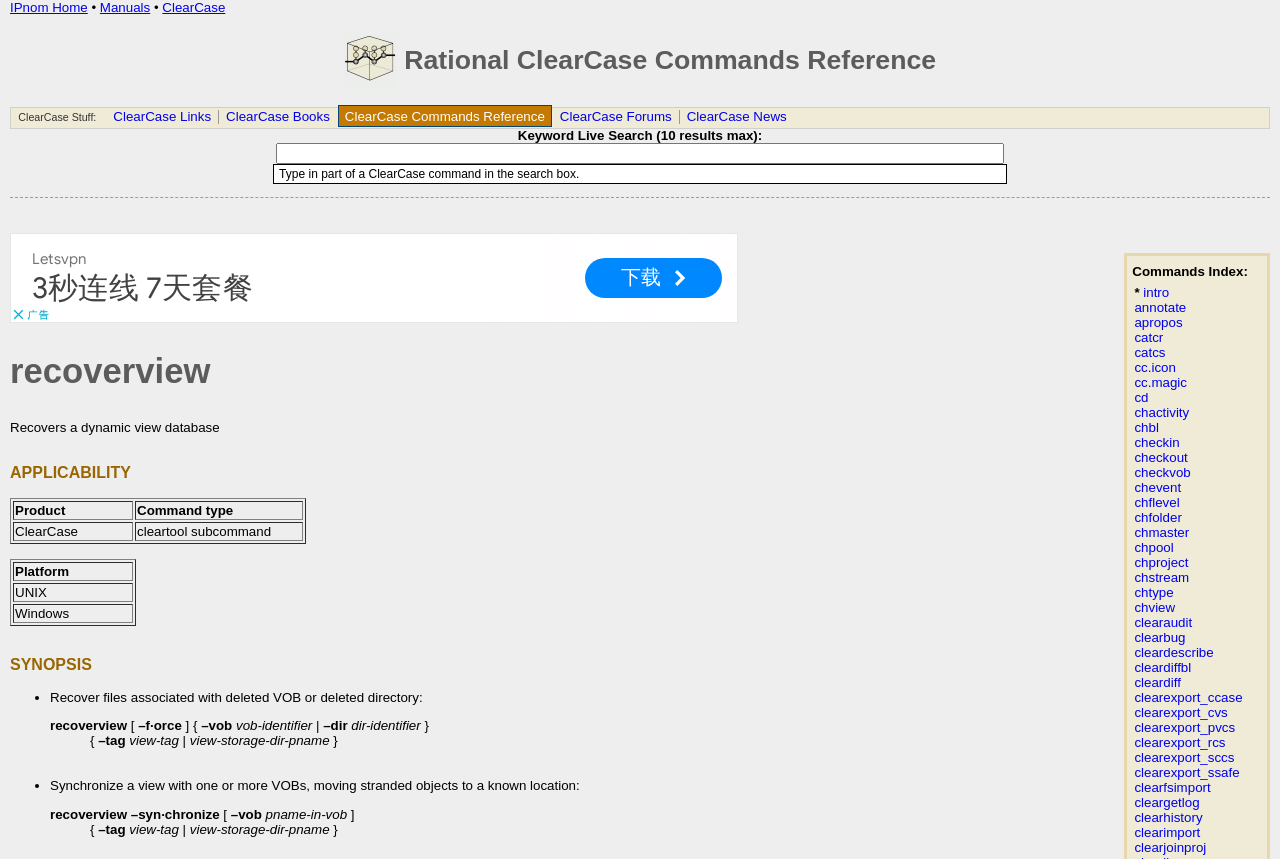Locate the bounding box coordinates of the element that should be clicked to fulfill the instruction: "Click on the 'IPnom Home' link".

[0.008, 0.0, 0.069, 0.017]